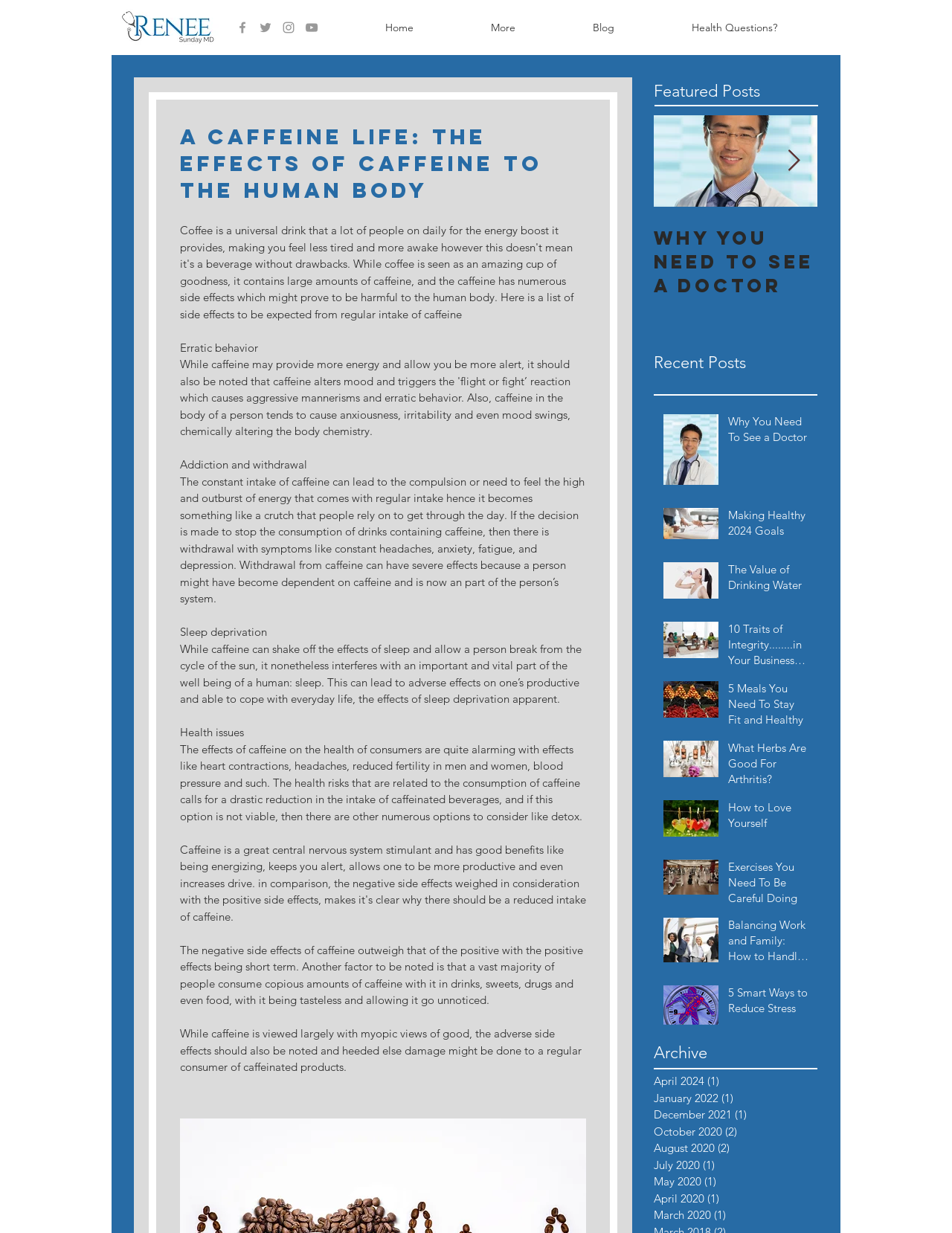Please find the bounding box coordinates of the element that must be clicked to perform the given instruction: "Click on the link 'CH Huntabird's Riverside Reason JH'". The coordinates should be four float numbers from 0 to 1, i.e., [left, top, right, bottom].

None